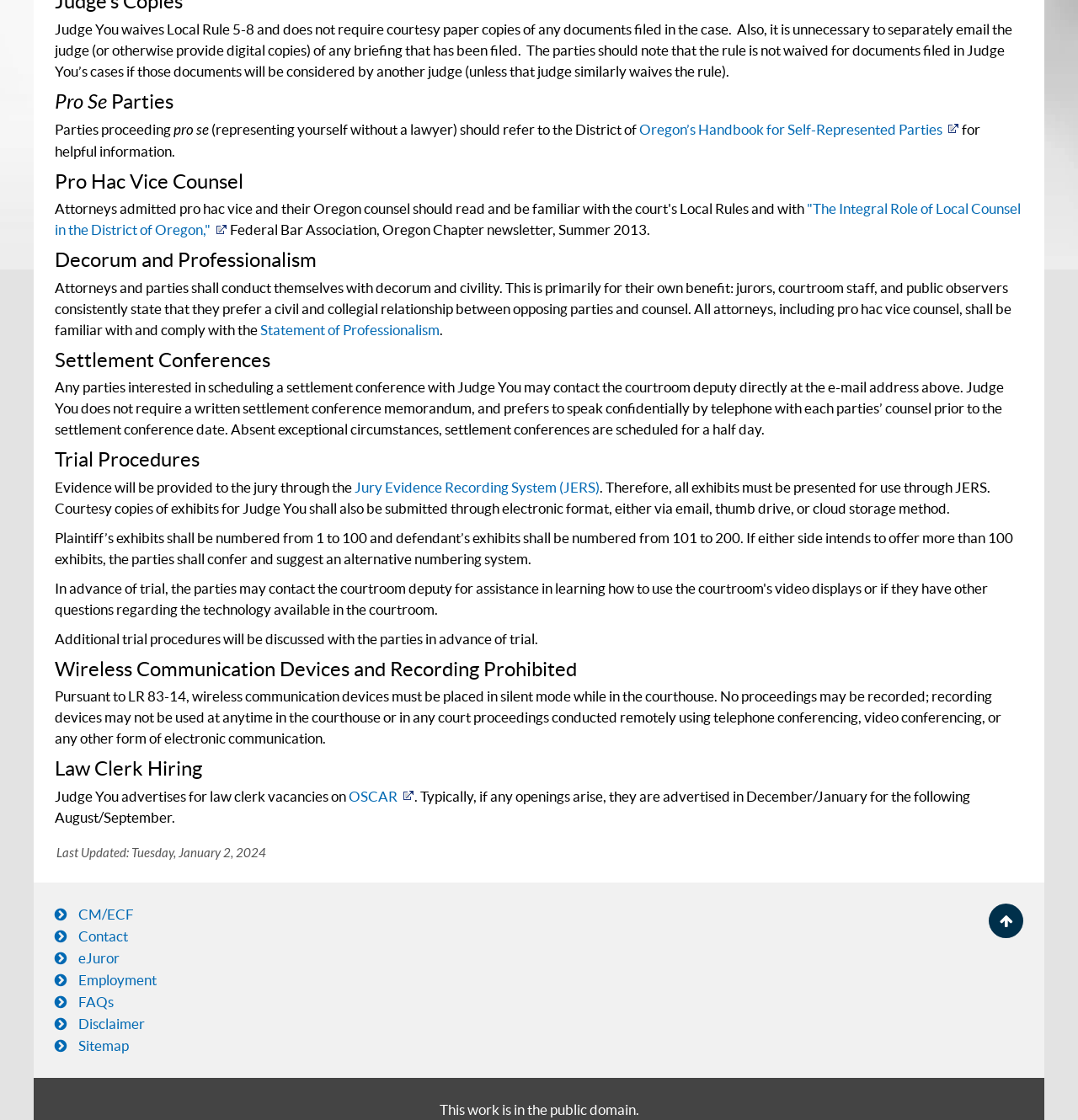Provide the bounding box coordinates for the UI element that is described by this text: "Jury Evidence Recording System (JERS)". The coordinates should be in the form of four float numbers between 0 and 1: [left, top, right, bottom].

[0.329, 0.428, 0.556, 0.442]